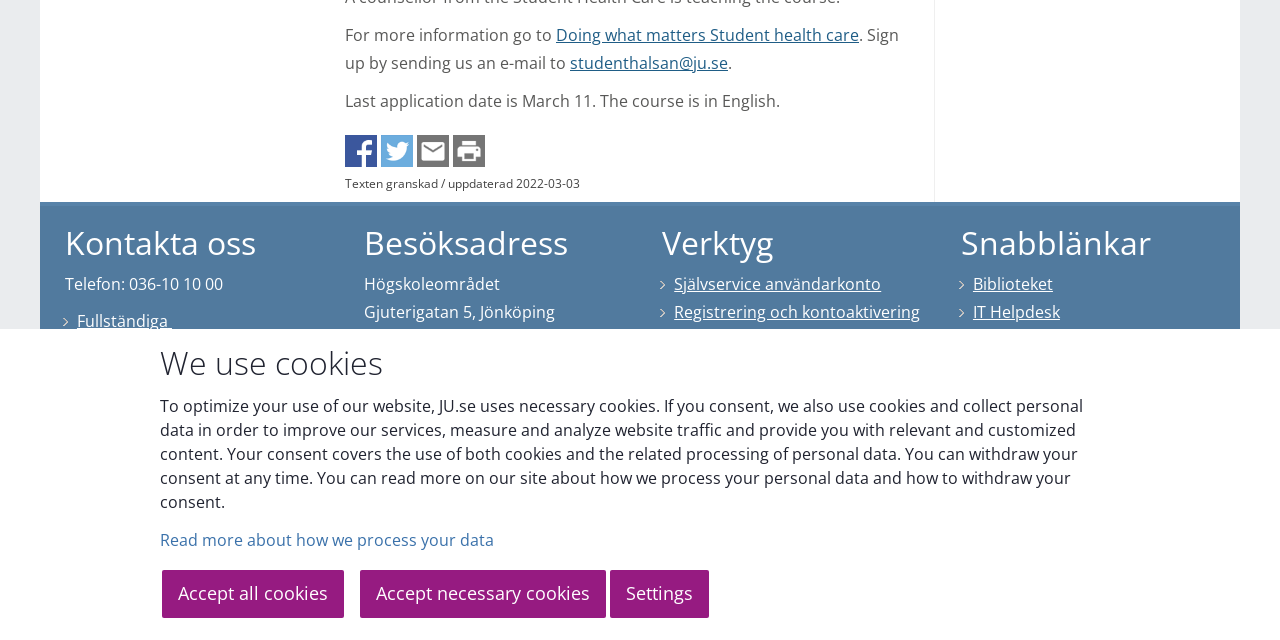Locate and provide the bounding box coordinates for the HTML element that matches this description: "Canvas".

[0.76, 0.557, 0.802, 0.591]